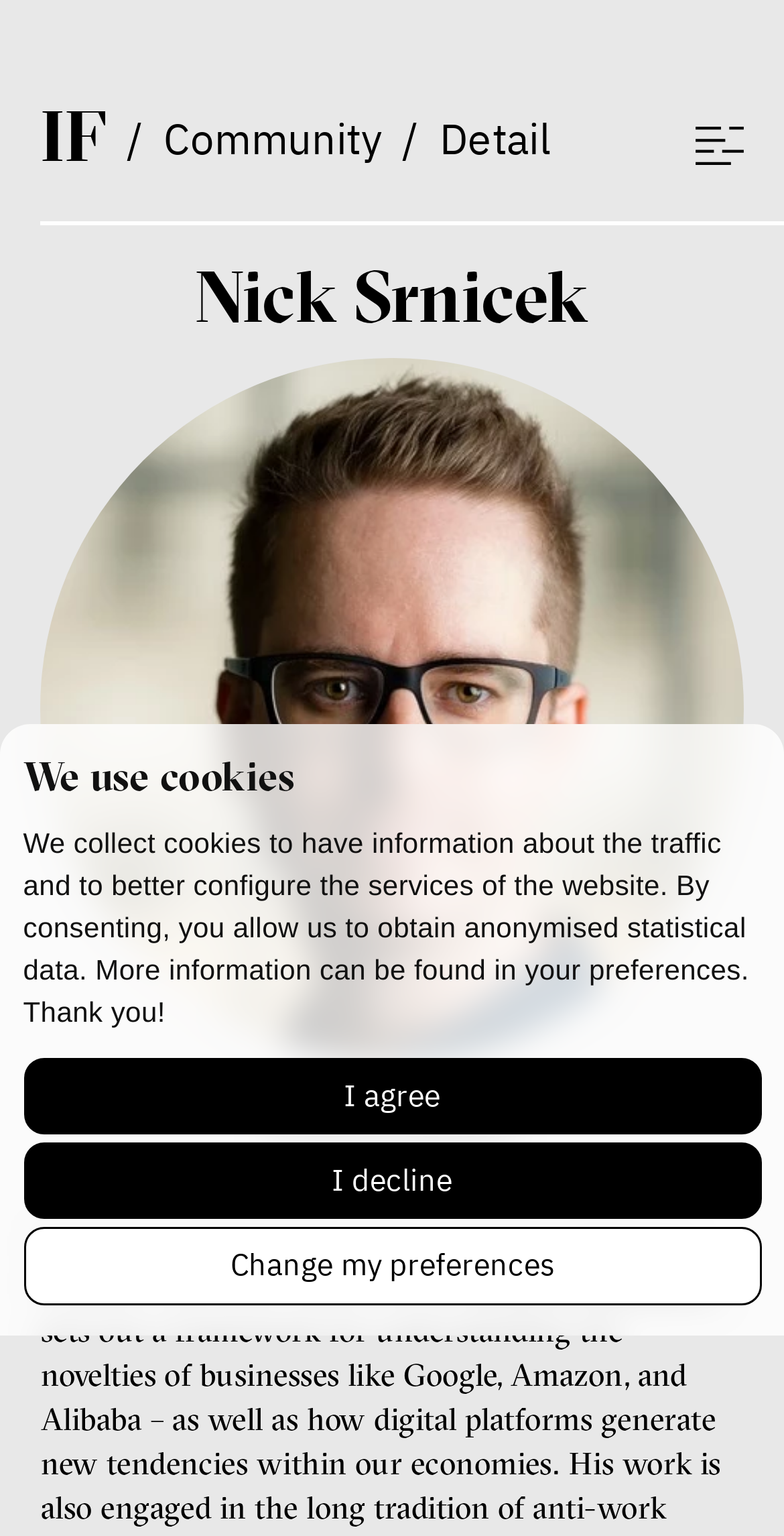Find the bounding box coordinates for the area that must be clicked to perform this action: "Click the 'IF' link".

[0.052, 0.056, 0.135, 0.122]